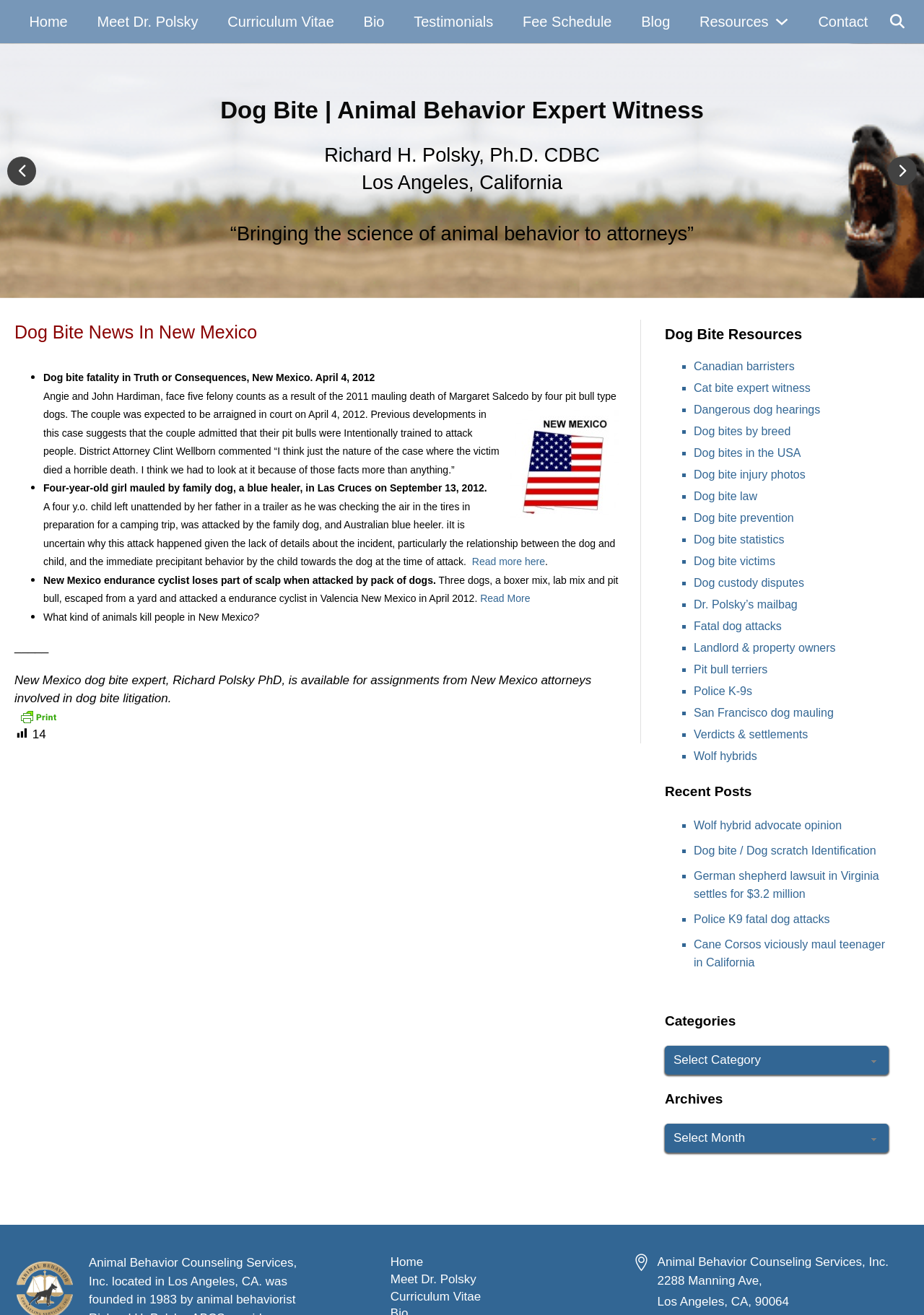Can you find and provide the main heading text of this webpage?

Dog Bite News In New Mexico